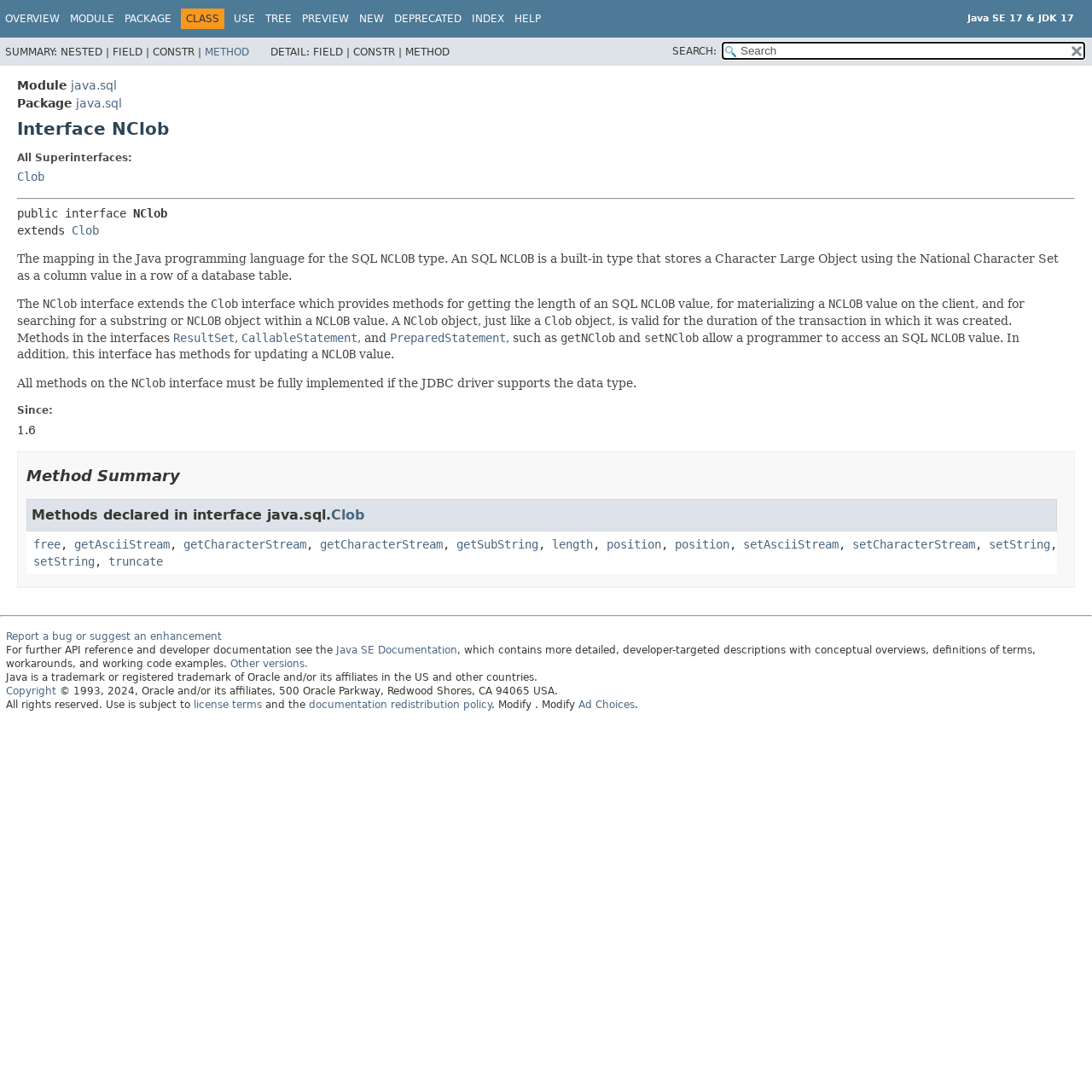Determine the bounding box for the described UI element: "java.sql".

[0.07, 0.088, 0.112, 0.1]